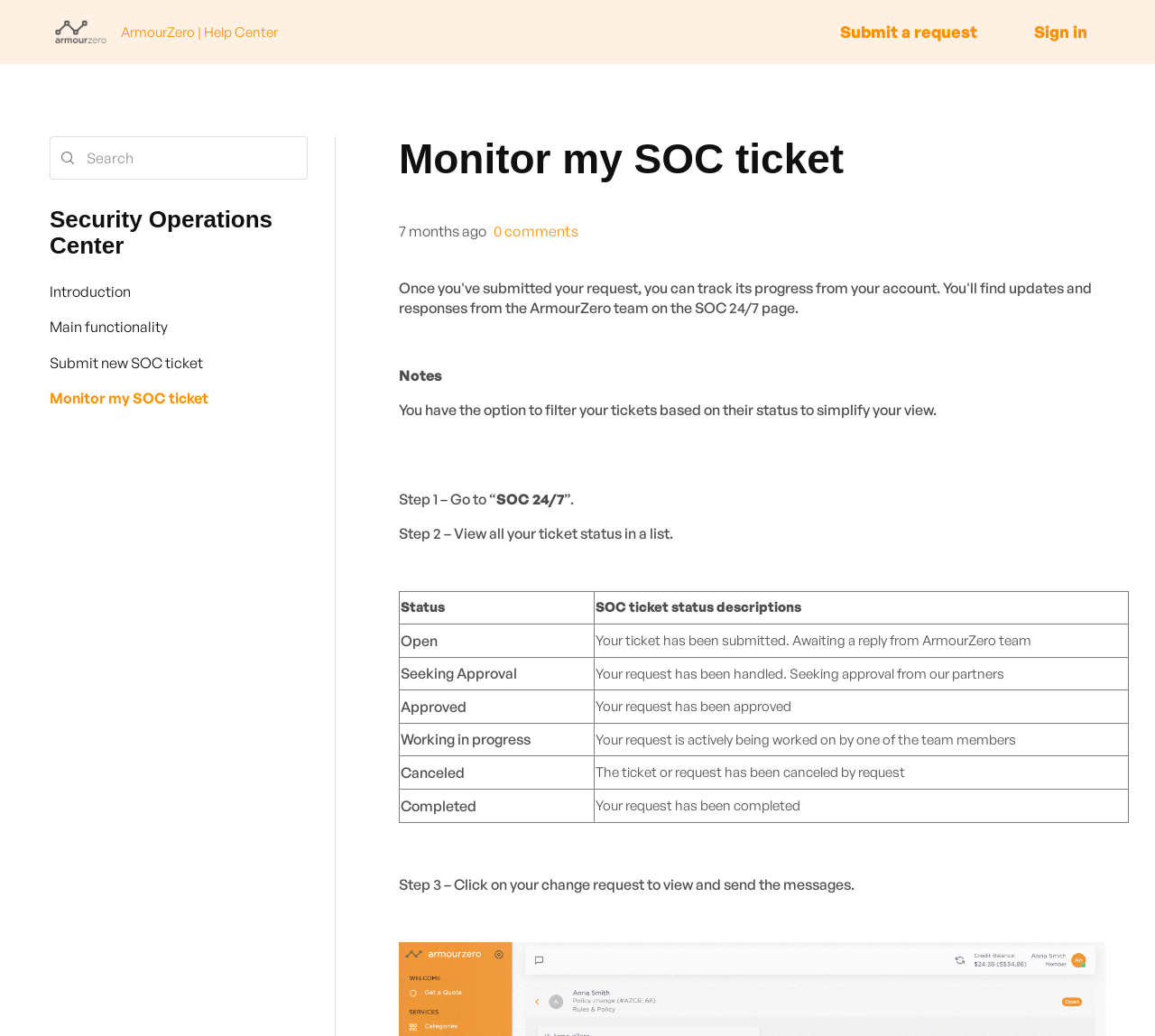Pinpoint the bounding box coordinates of the area that must be clicked to complete this instruction: "Visit Daily Bread Devotional".

None